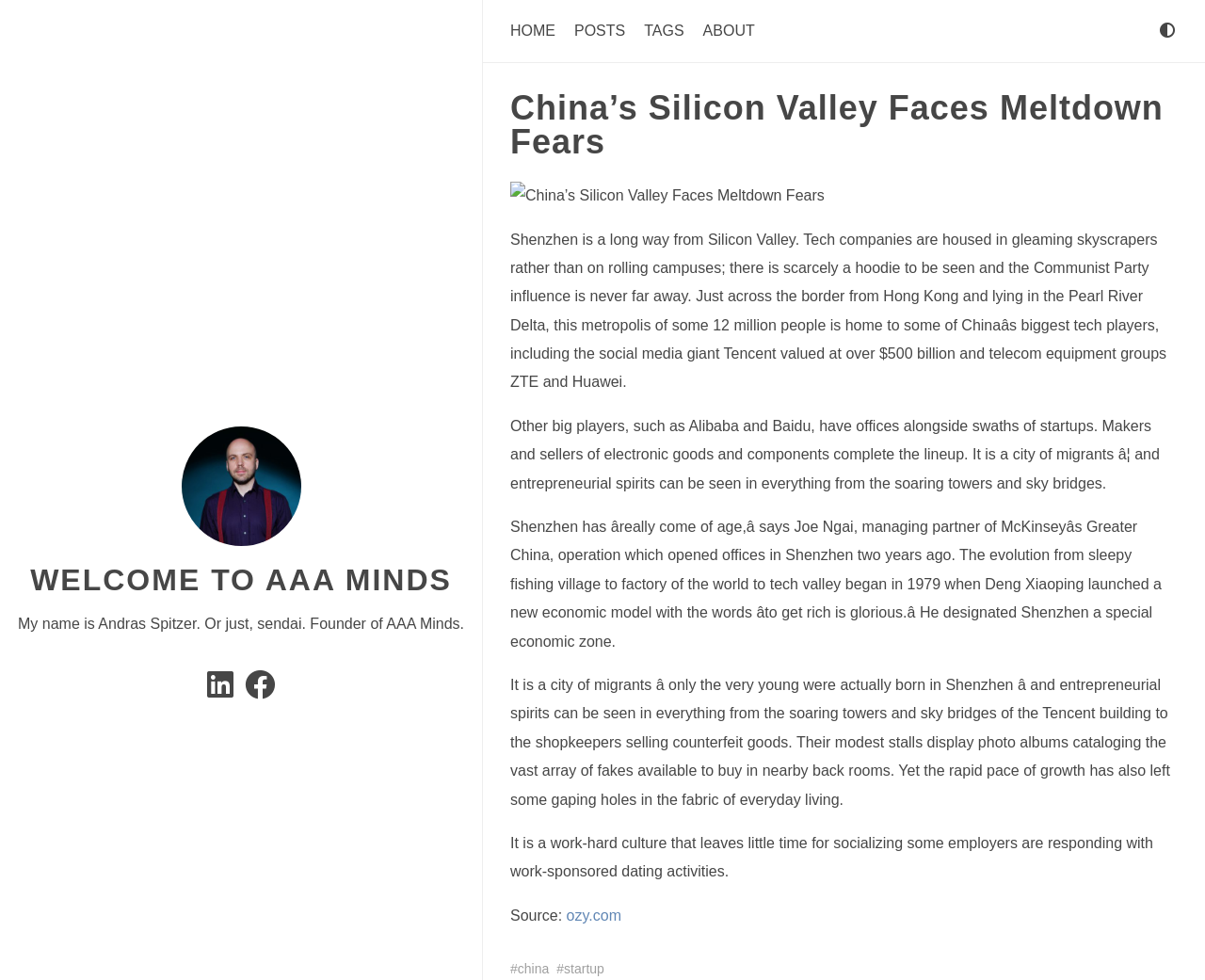Provide the bounding box coordinates in the format (top-left x, top-left y, bottom-right x, bottom-right y). All values are floating point numbers between 0 and 1. Determine the bounding box coordinate of the UI element described as: Michael Sullivan

None